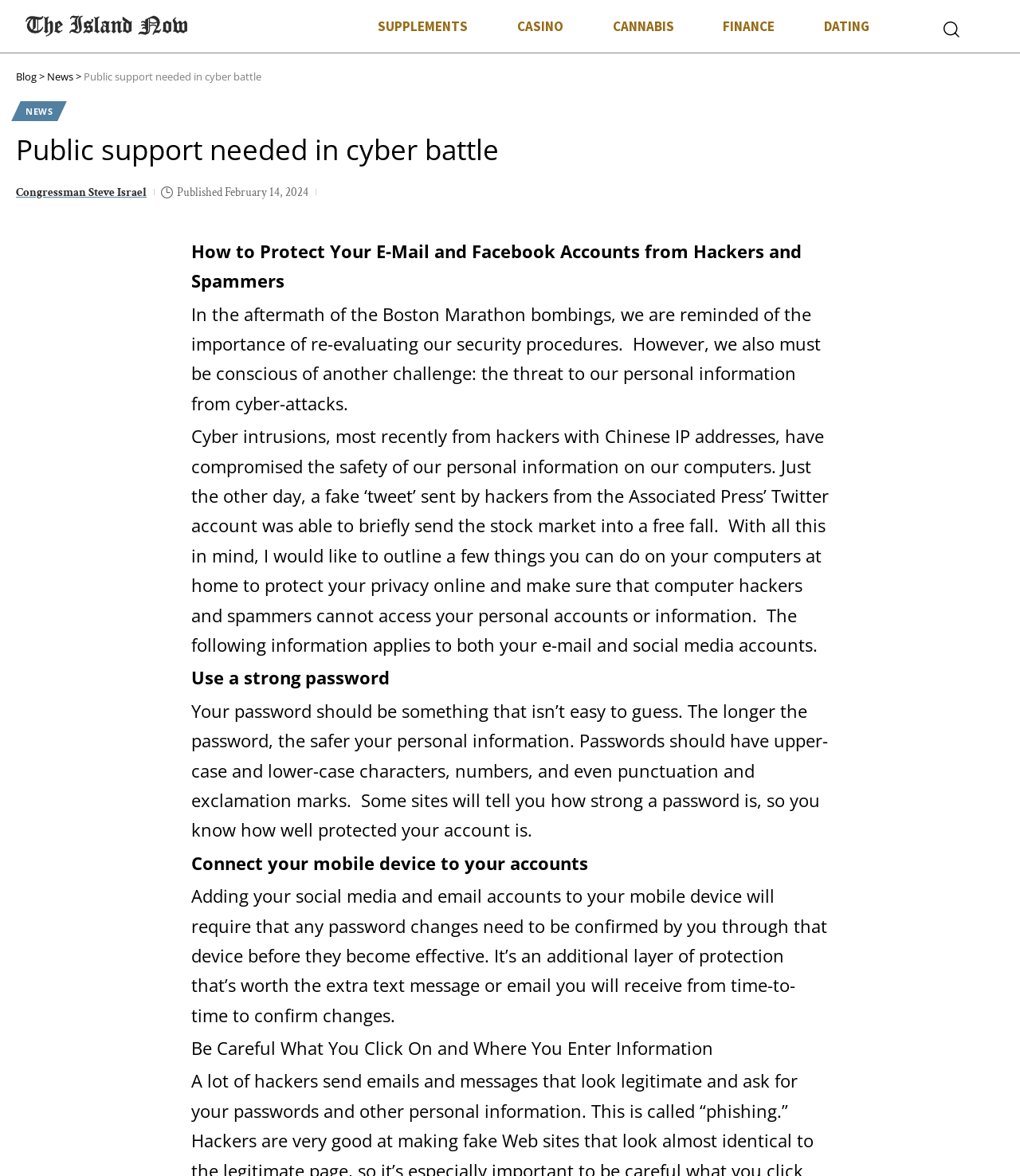Give a full account of the webpage's elements and their arrangement.

The webpage appears to be a news article or blog post with a focus on cybersecurity. At the top, there are several links to different sections of the website, including "SUPPLEMENTS", "CASINO", "CANNABIS", "FINANCE", and "DATING". Below these links, there is a header section with links to "Blog" and "News", as well as a title "Public support needed in cyber battle". 

The main content of the article begins with a heading "Public support needed in cyber battle" and is attributed to Congressman Steve Israel. The article is dated February 14, 2024. The main topic of the article is how to protect one's email and Facebook accounts from hackers and spammers. The article starts by discussing the importance of re-evaluating security procedures in the aftermath of the Boston Marathon bombings. 

The article then goes on to discuss the threat of cyber-attacks and how they can compromise personal information. It provides several tips on how to protect one's online privacy, including using strong passwords, connecting mobile devices to accounts, and being cautious when clicking on links or entering information. The article is divided into sections with headings such as "Use a strong password", "Connect your mobile device to your accounts", and "Be Careful What You Click On and Where You Enter Information".